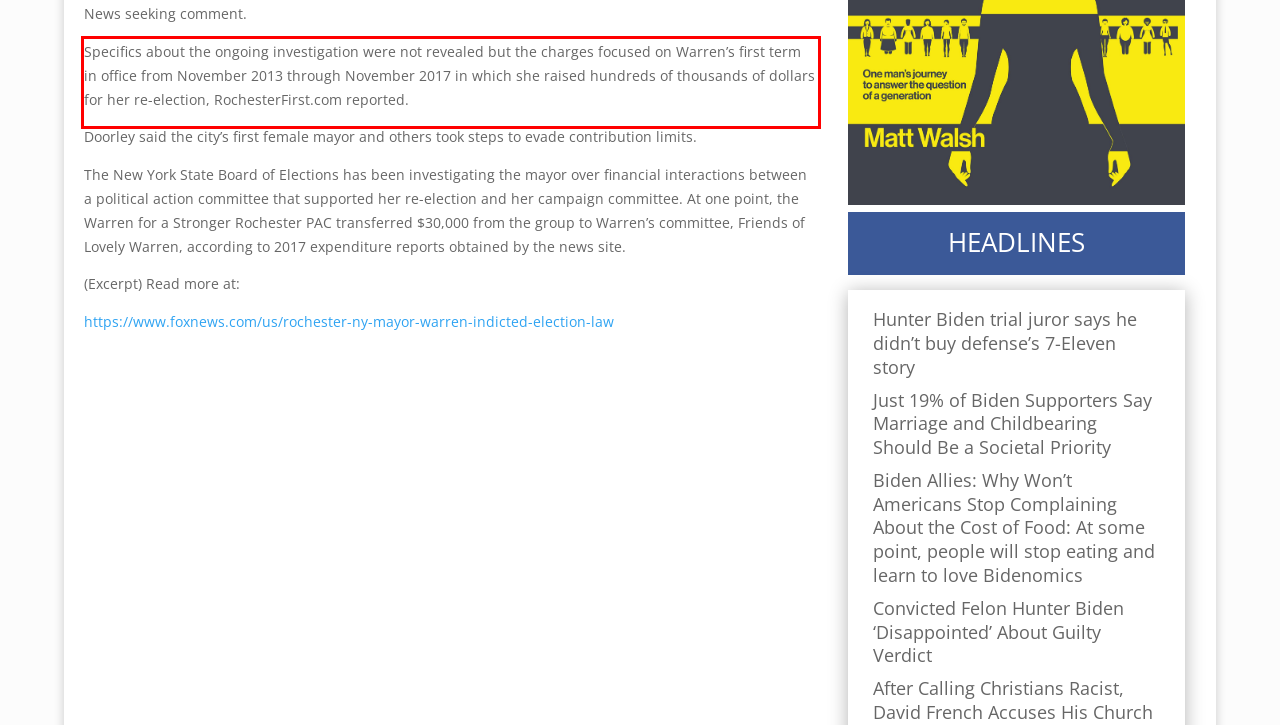Perform OCR on the text inside the red-bordered box in the provided screenshot and output the content.

Specifics about the ongoing investigation were not revealed but the charges focused on Warren’s first term in office from November 2013 through November 2017 in which she raised hundreds of thousands of dollars for her re-election, RochesterFirst.com reported.